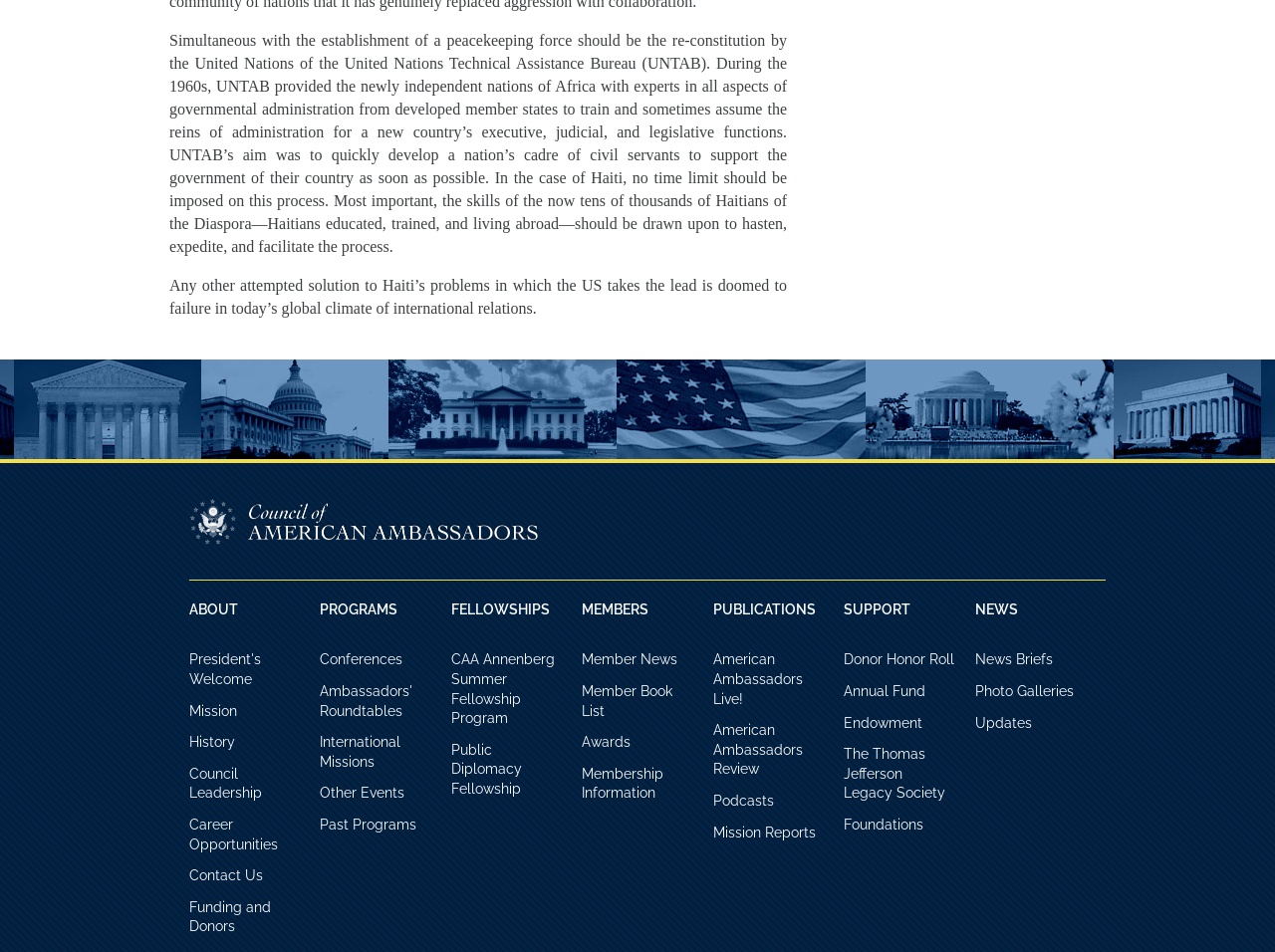What types of programs does the organization offer?
Could you answer the question with a detailed and thorough explanation?

By examining the link elements under the 'PROGRAMS' section, I found that the organization offers conferences, Ambassadors' Roundtables, International Missions, and other programs.